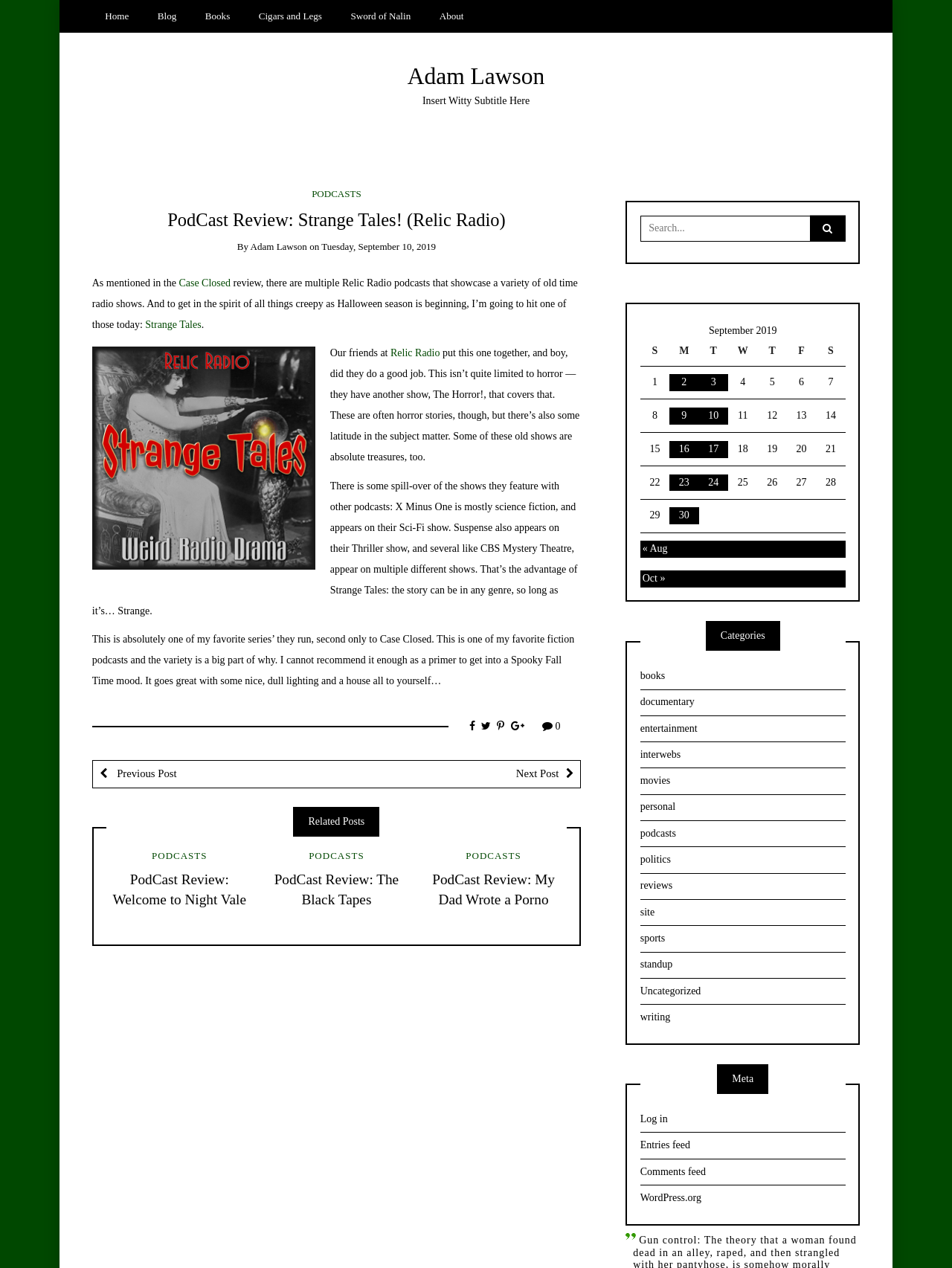Pinpoint the bounding box coordinates of the area that should be clicked to complete the following instruction: "Click the CONTACT link". The coordinates must be given as four float numbers between 0 and 1, i.e., [left, top, right, bottom].

None